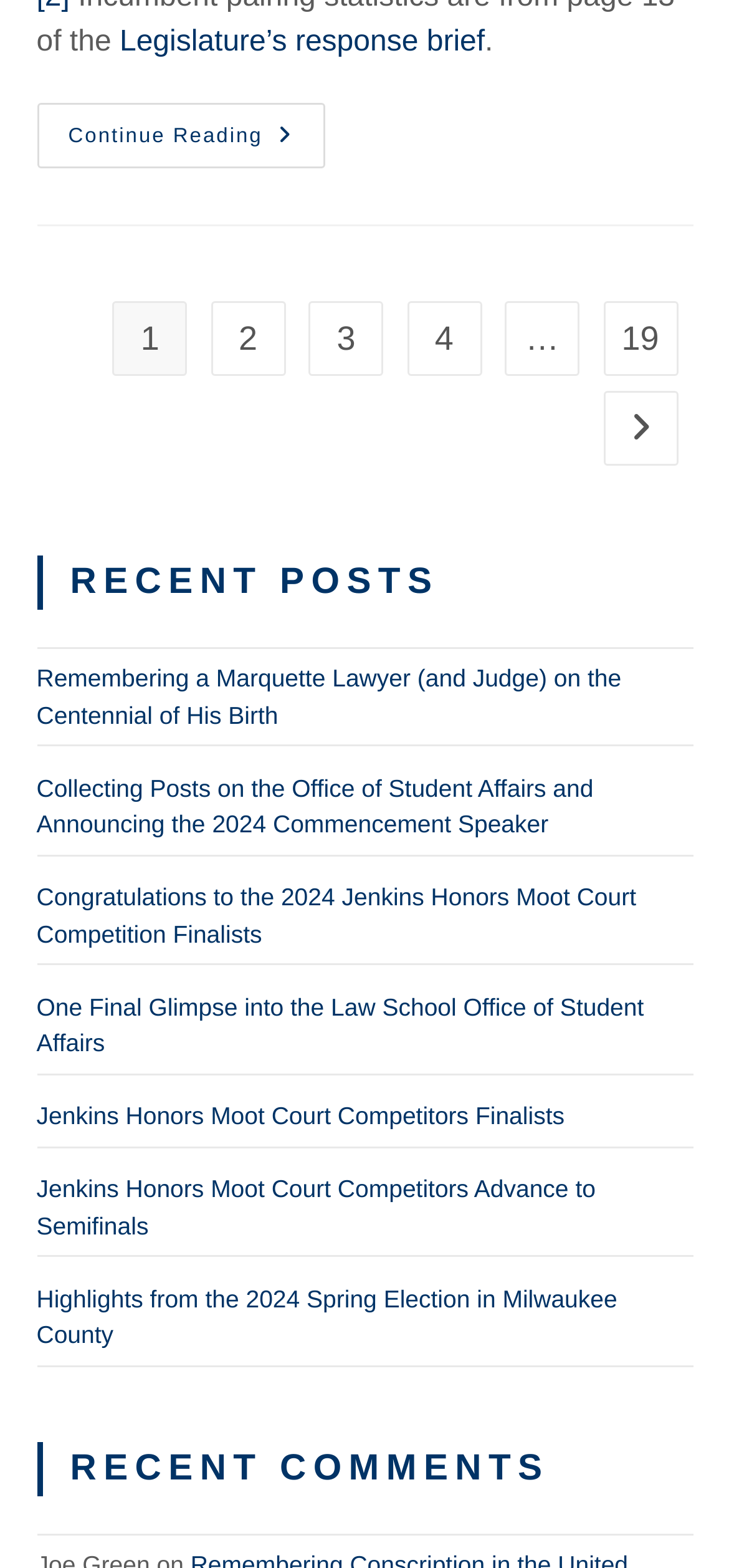Provide a one-word or short-phrase response to the question:
How many recent comments are listed?

0